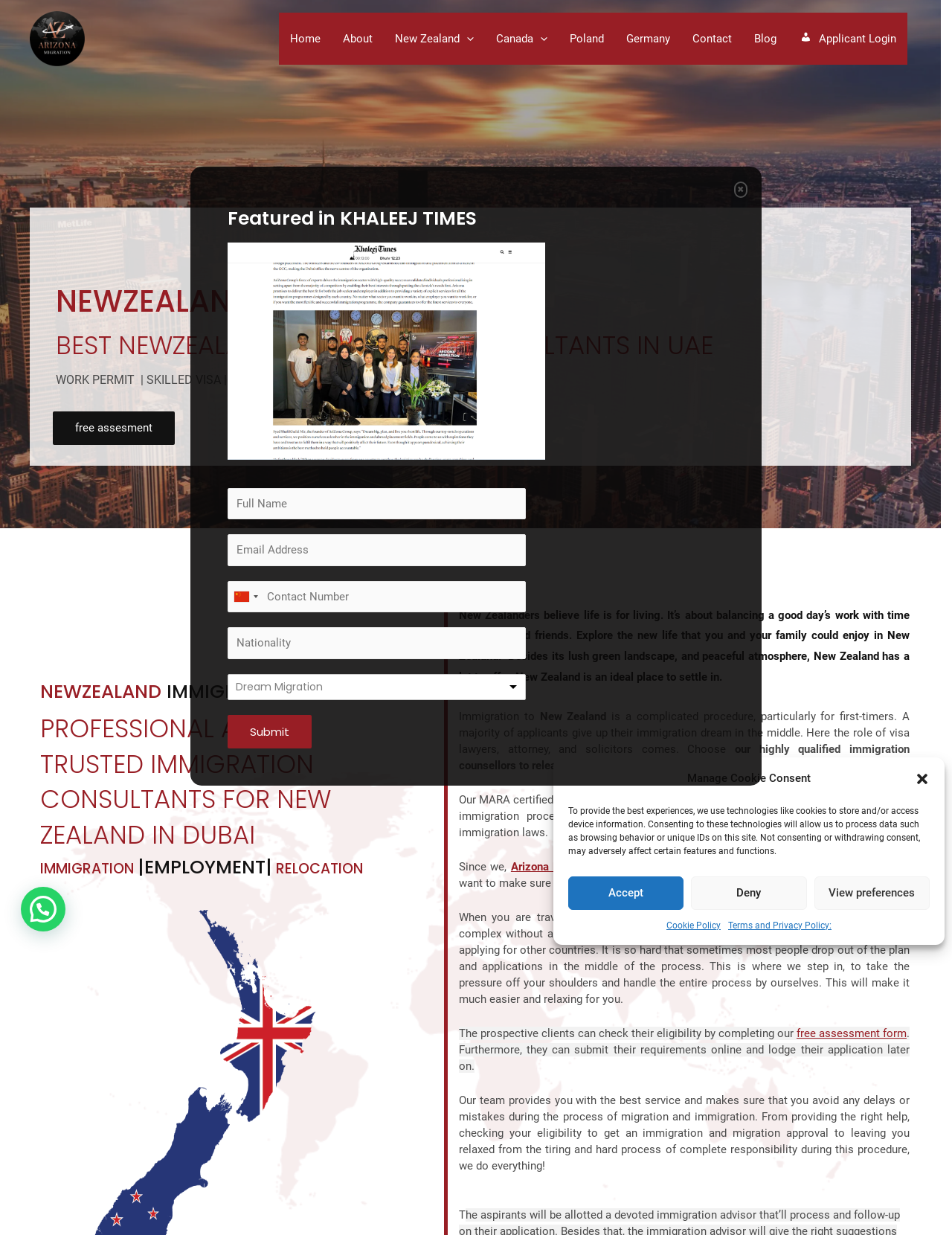Locate the bounding box coordinates of the UI element described by: "Dream Migration Dream Migration". The bounding box coordinates should consist of four float numbers between 0 and 1, i.e., [left, top, right, bottom].

[0.239, 0.546, 0.552, 0.567]